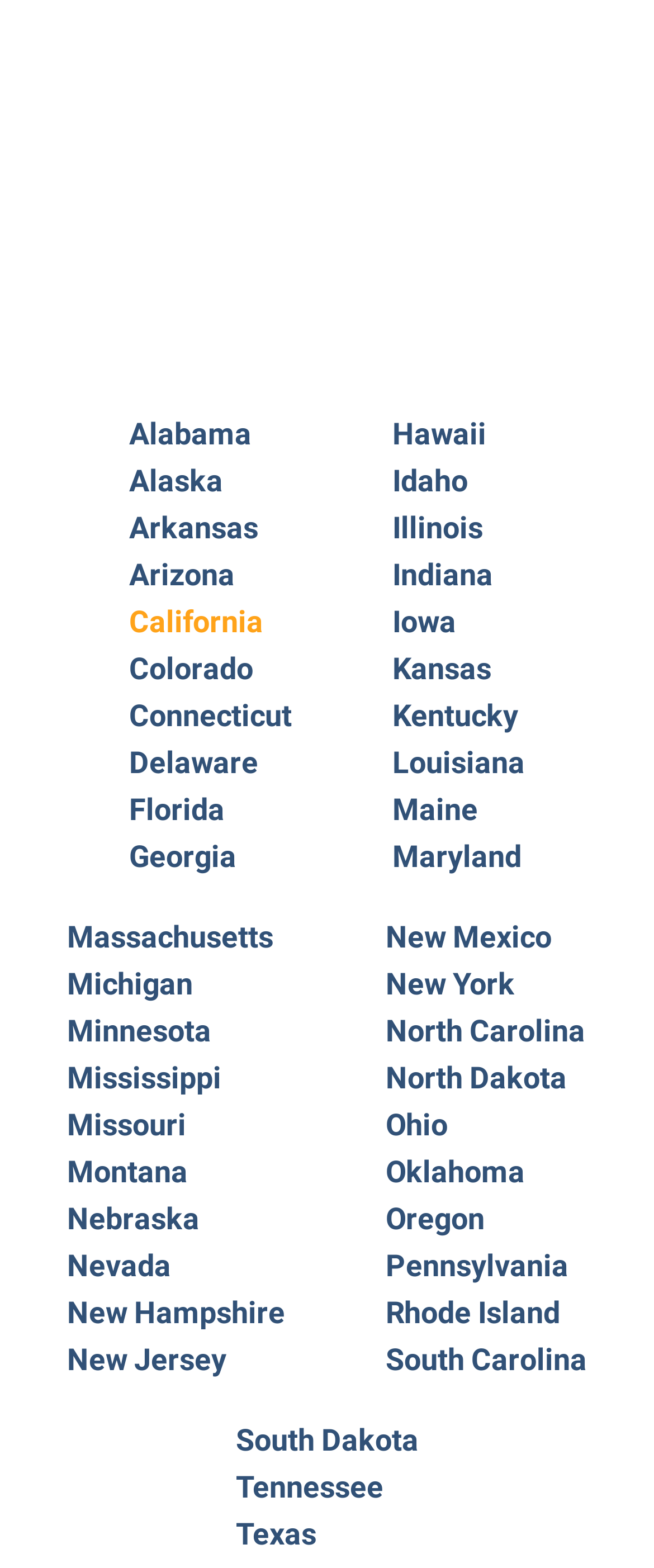Please locate the bounding box coordinates for the element that should be clicked to achieve the following instruction: "Visit California". Ensure the coordinates are given as four float numbers between 0 and 1, i.e., [left, top, right, bottom].

[0.146, 0.382, 0.497, 0.412]